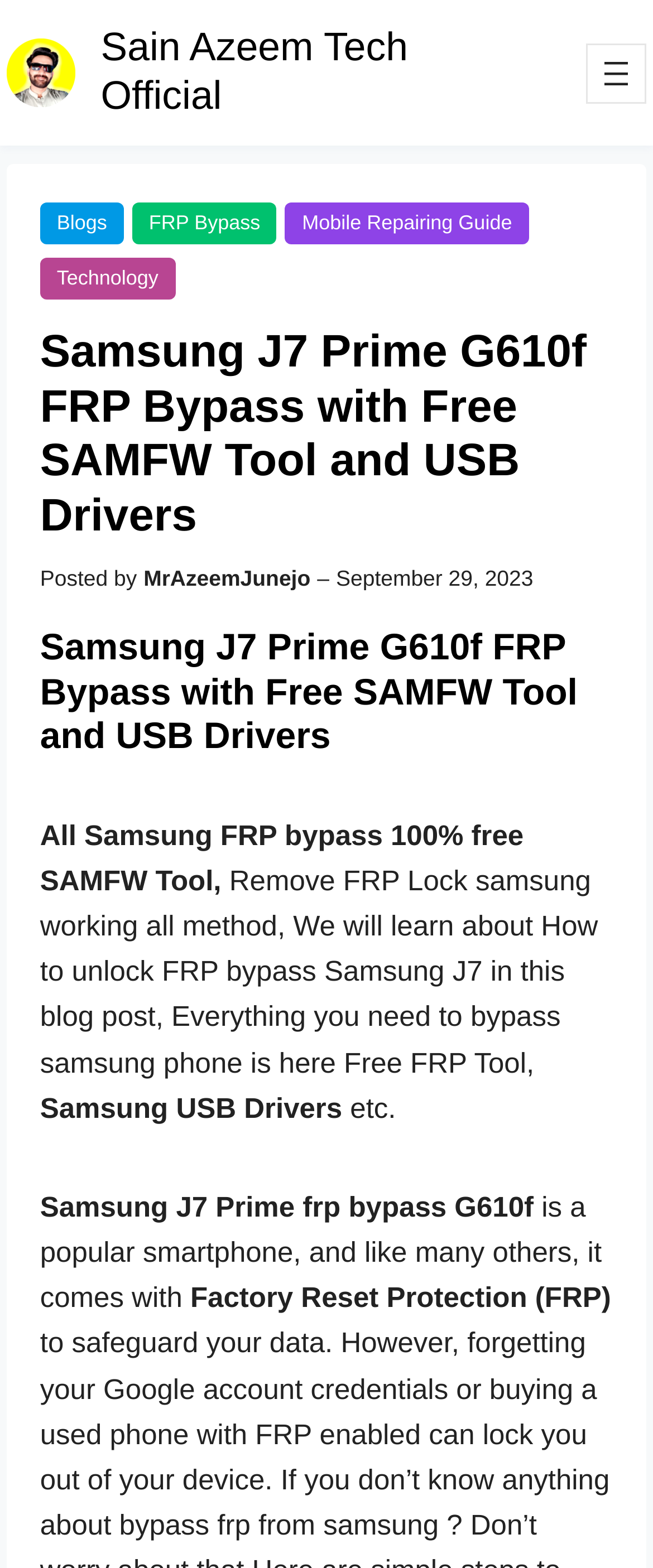Please specify the bounding box coordinates of the clickable section necessary to execute the following command: "Click the link to download Samsung USB Drivers".

[0.061, 0.697, 0.536, 0.717]